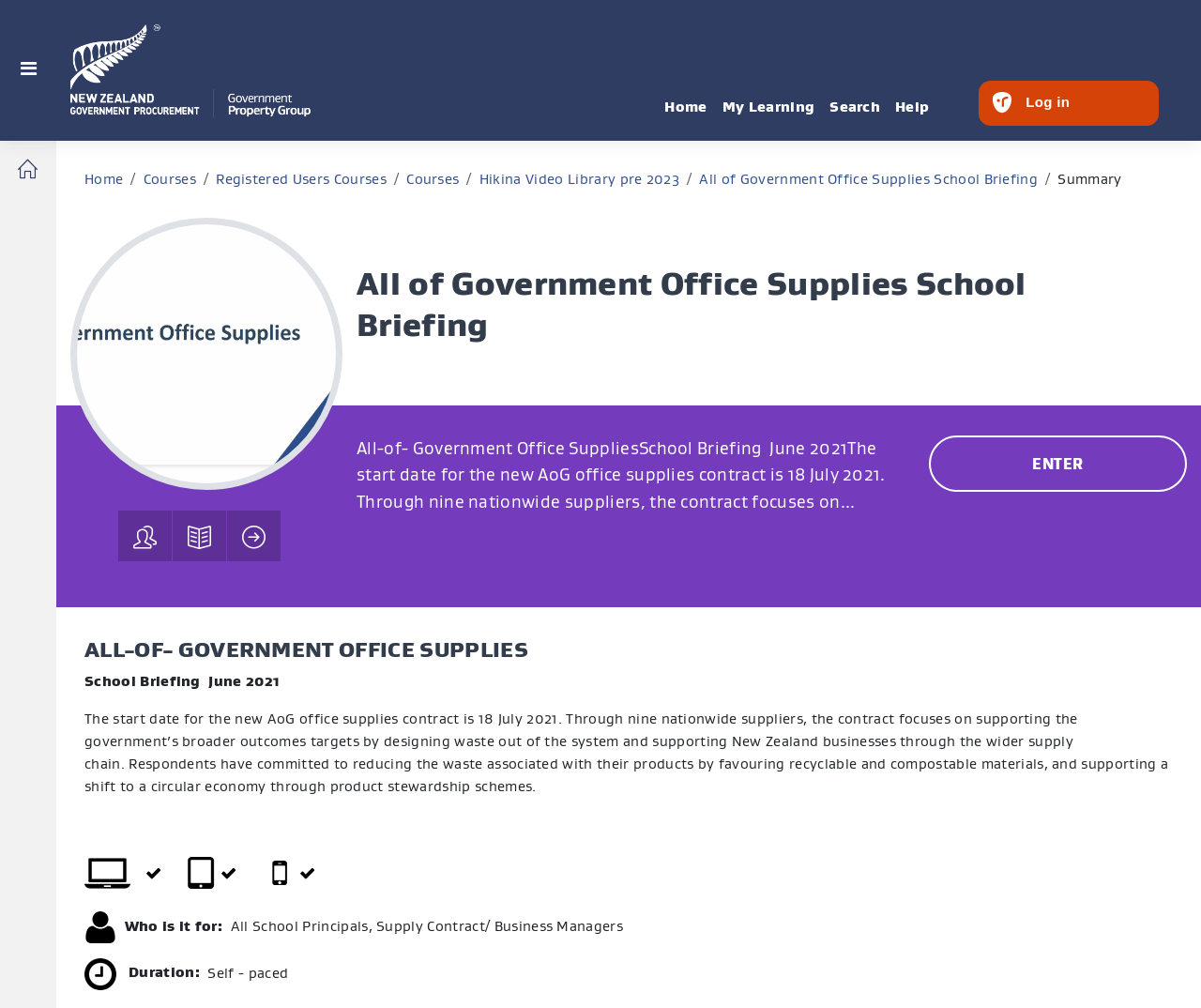Please identify the bounding box coordinates of the clickable area that will allow you to execute the instruction: "Click the 'Log in' button".

[0.815, 0.08, 0.965, 0.125]